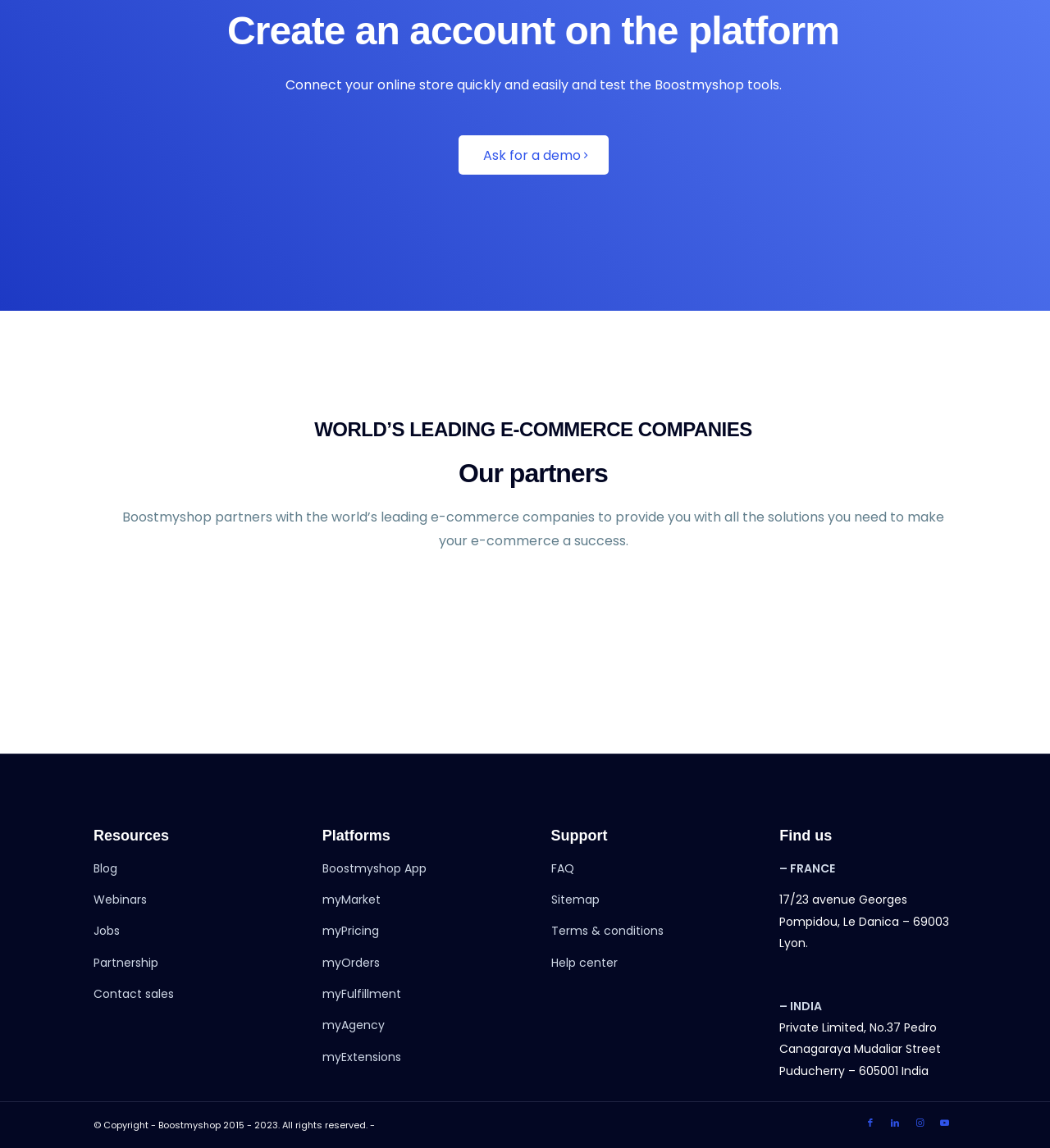Please specify the bounding box coordinates of the area that should be clicked to accomplish the following instruction: "Read about our partners". The coordinates should consist of four float numbers between 0 and 1, i.e., [left, top, right, bottom].

[0.105, 0.395, 0.911, 0.43]